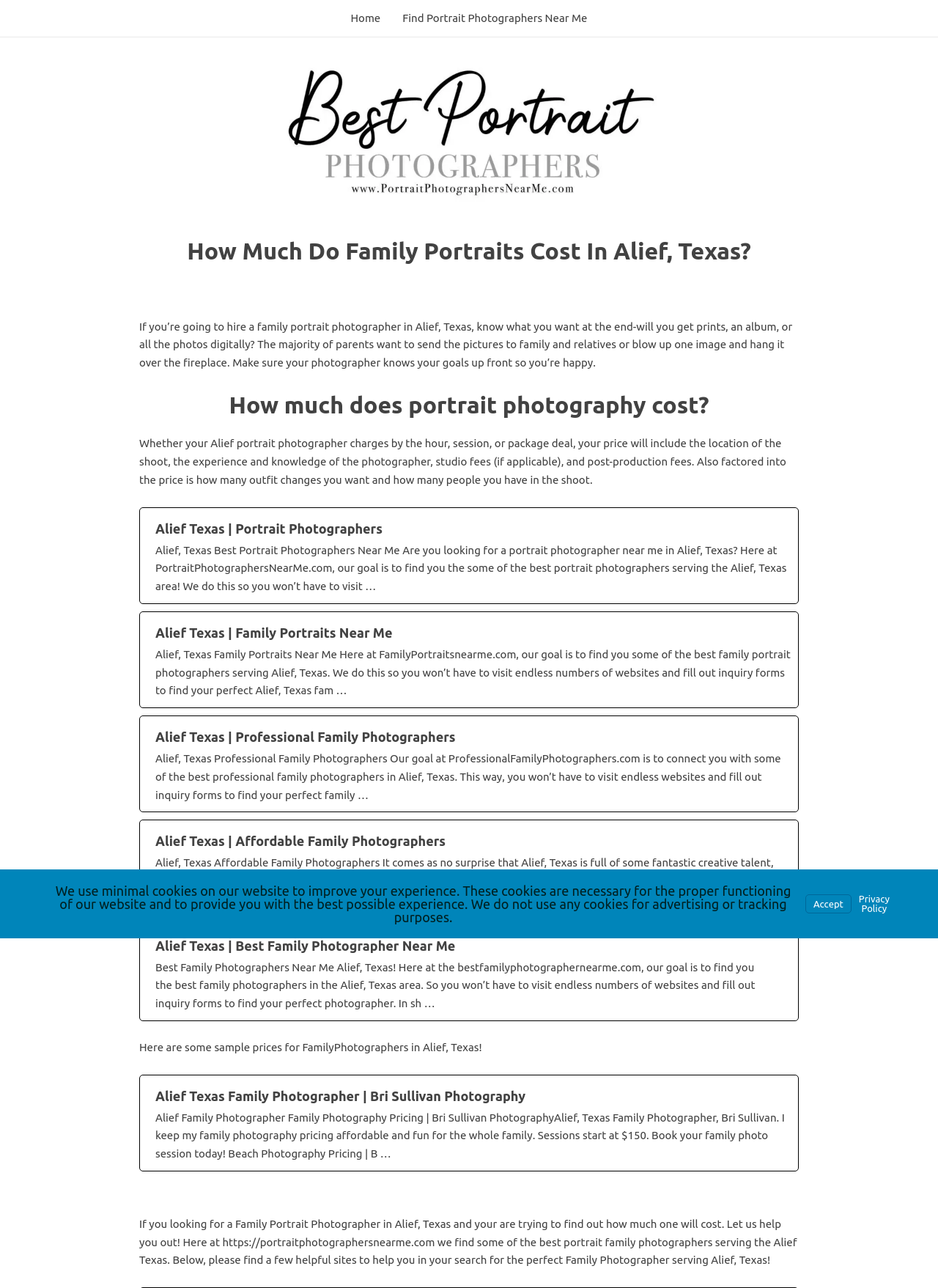Given the element description "Home", identify the bounding box of the corresponding UI element.

[0.362, 0.0, 0.417, 0.028]